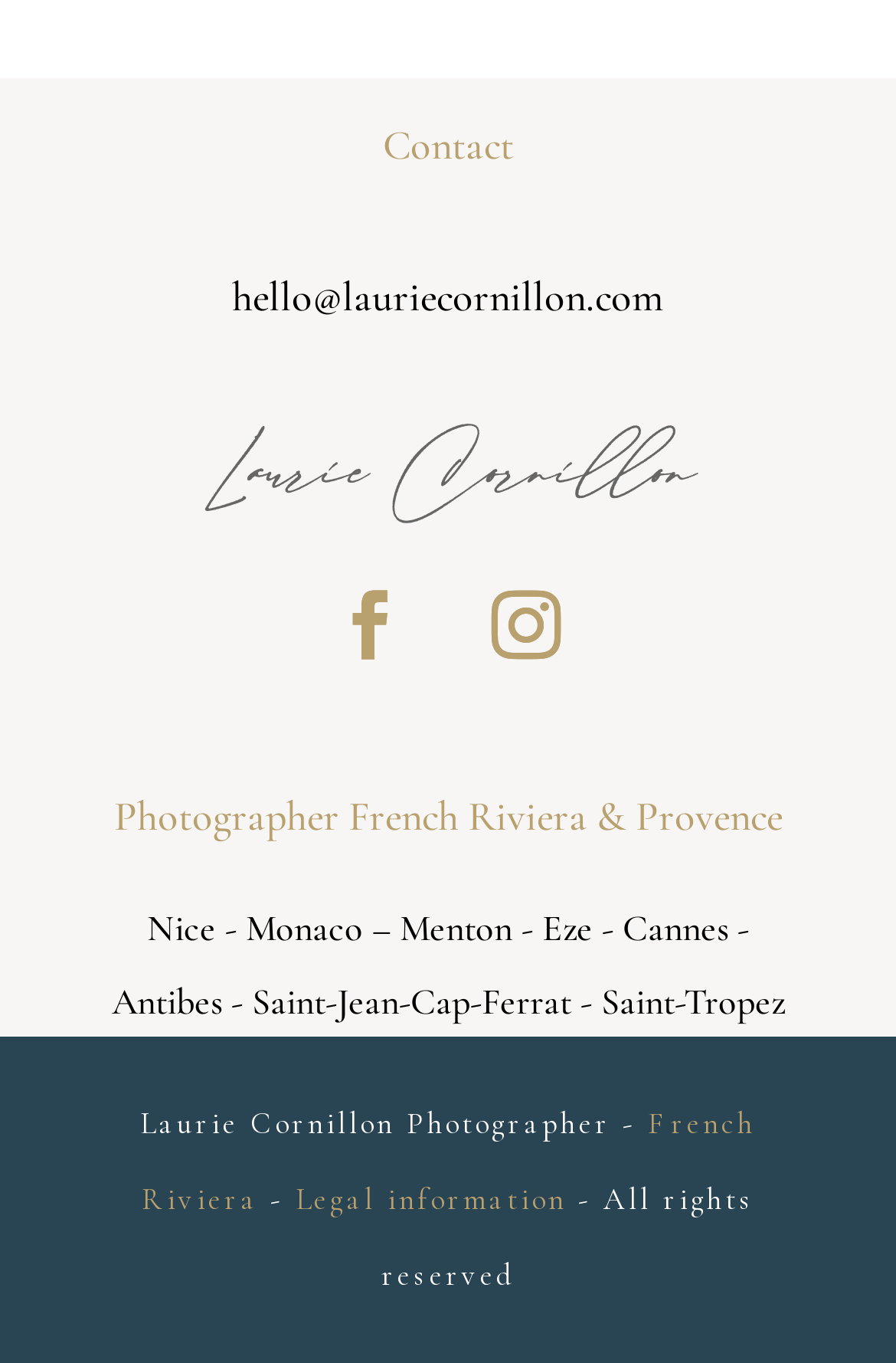Find and provide the bounding box coordinates for the UI element described here: "French Riviera". The coordinates should be given as four float numbers between 0 and 1: [left, top, right, bottom].

[0.158, 0.812, 0.844, 0.894]